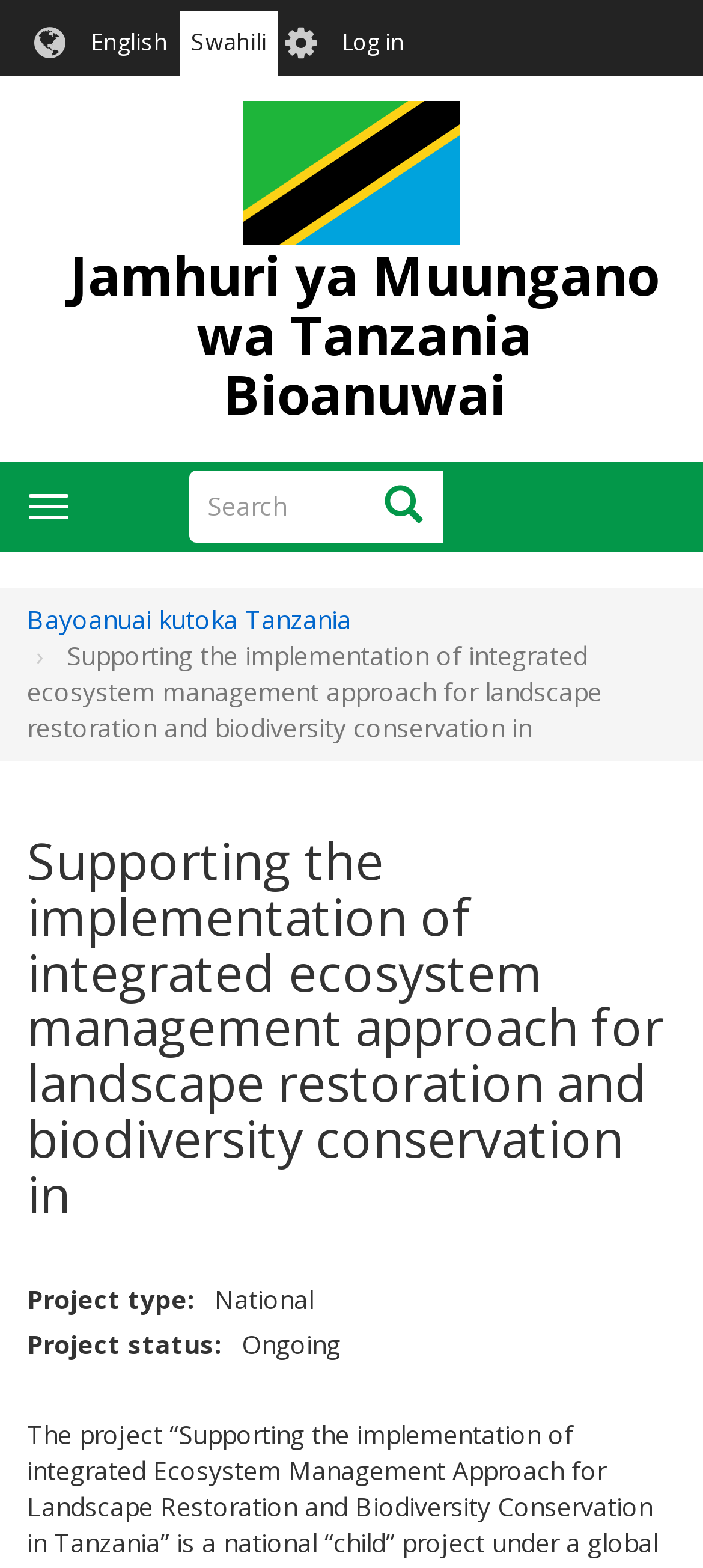Please find the top heading of the webpage and generate its text.

Supporting the implementation of integrated ecosystem management approach for landscape restoration and biodiversity conservation in